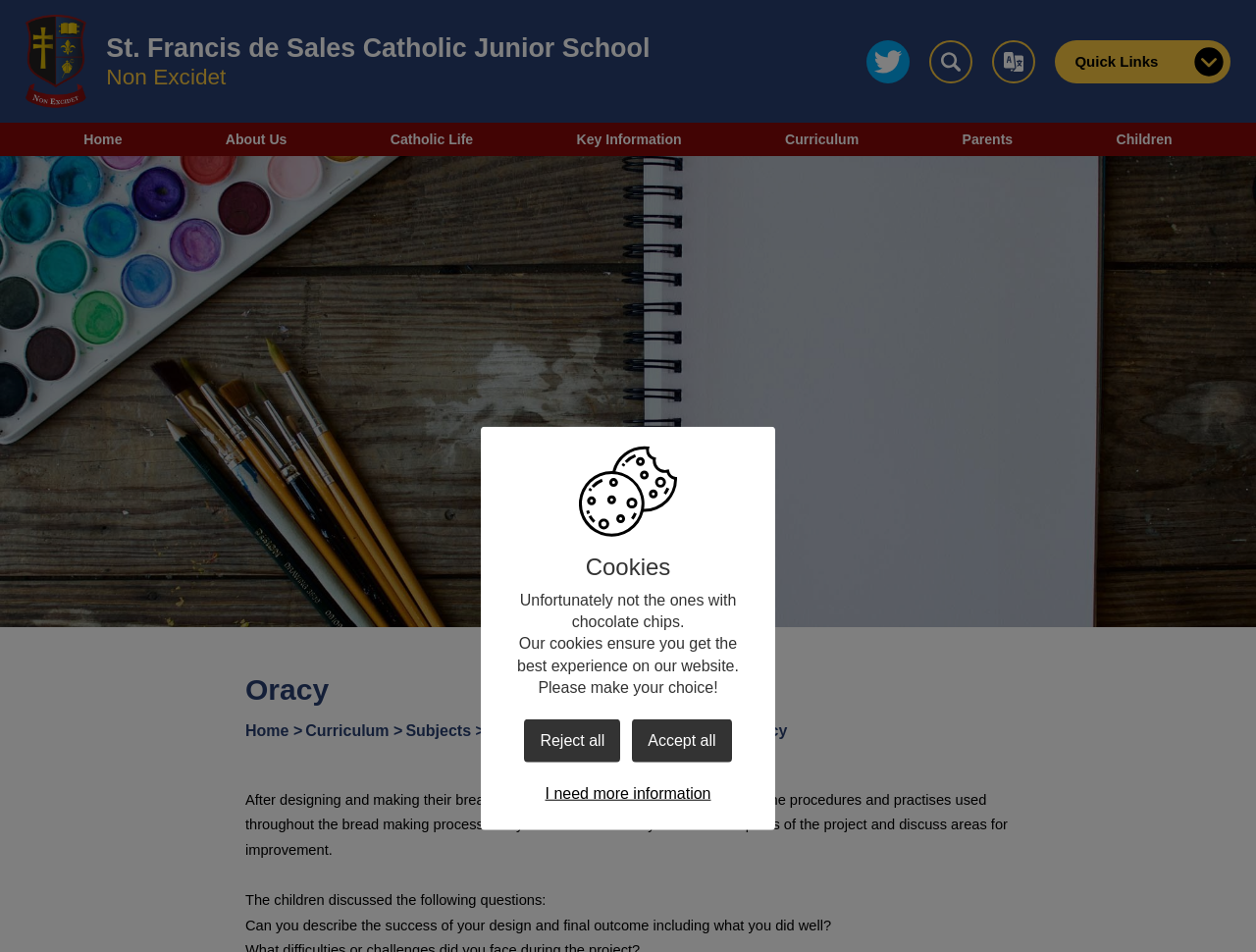Determine the bounding box coordinates of the clickable element to achieve the following action: 'Click the Twitter icon'. Provide the coordinates as four float values between 0 and 1, formatted as [left, top, right, bottom].

[0.69, 0.042, 0.725, 0.087]